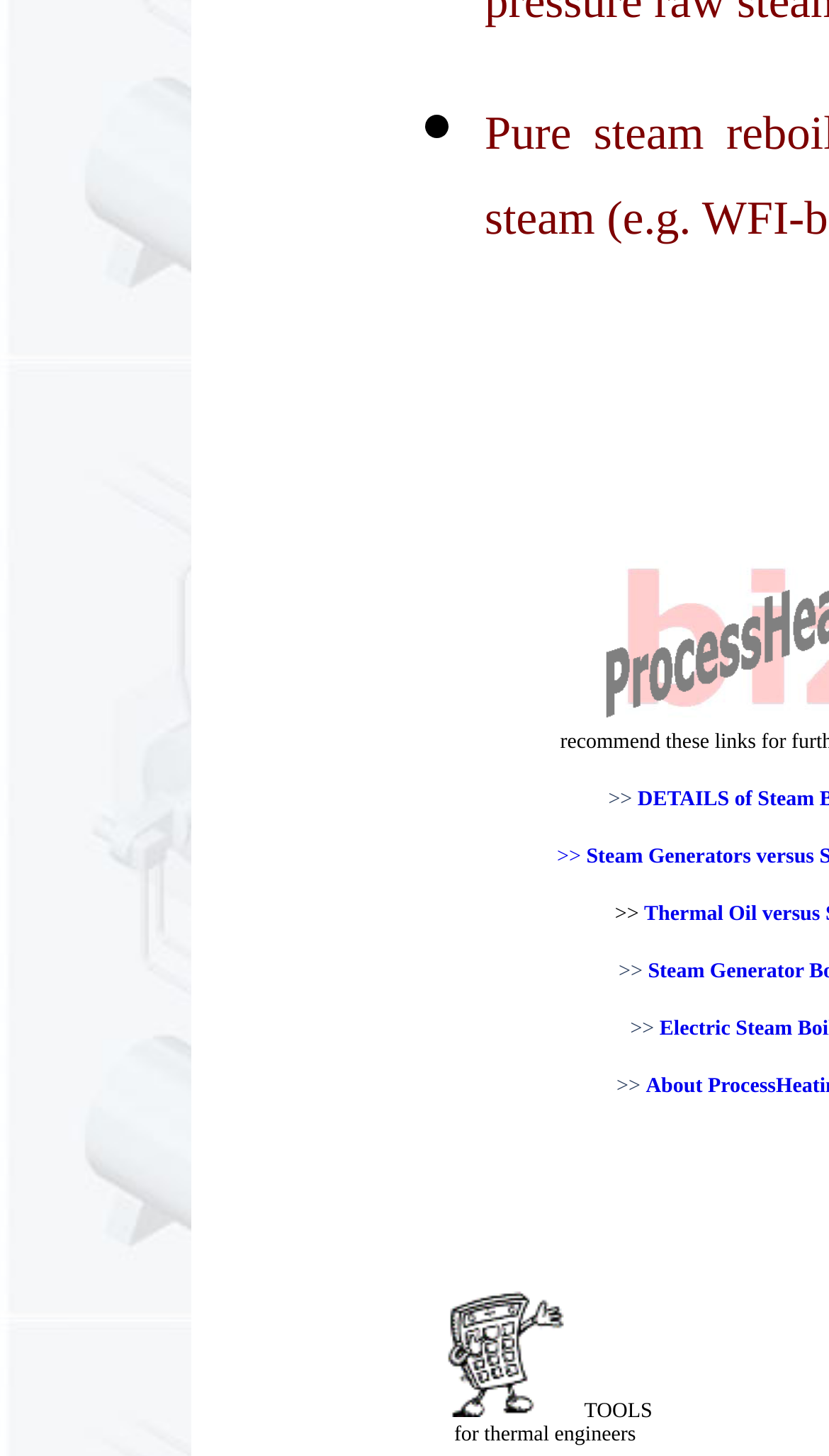Given the element description "parent_node: TOOLS", identify the bounding box of the corresponding UI element.

[0.509, 0.927, 0.698, 0.943]